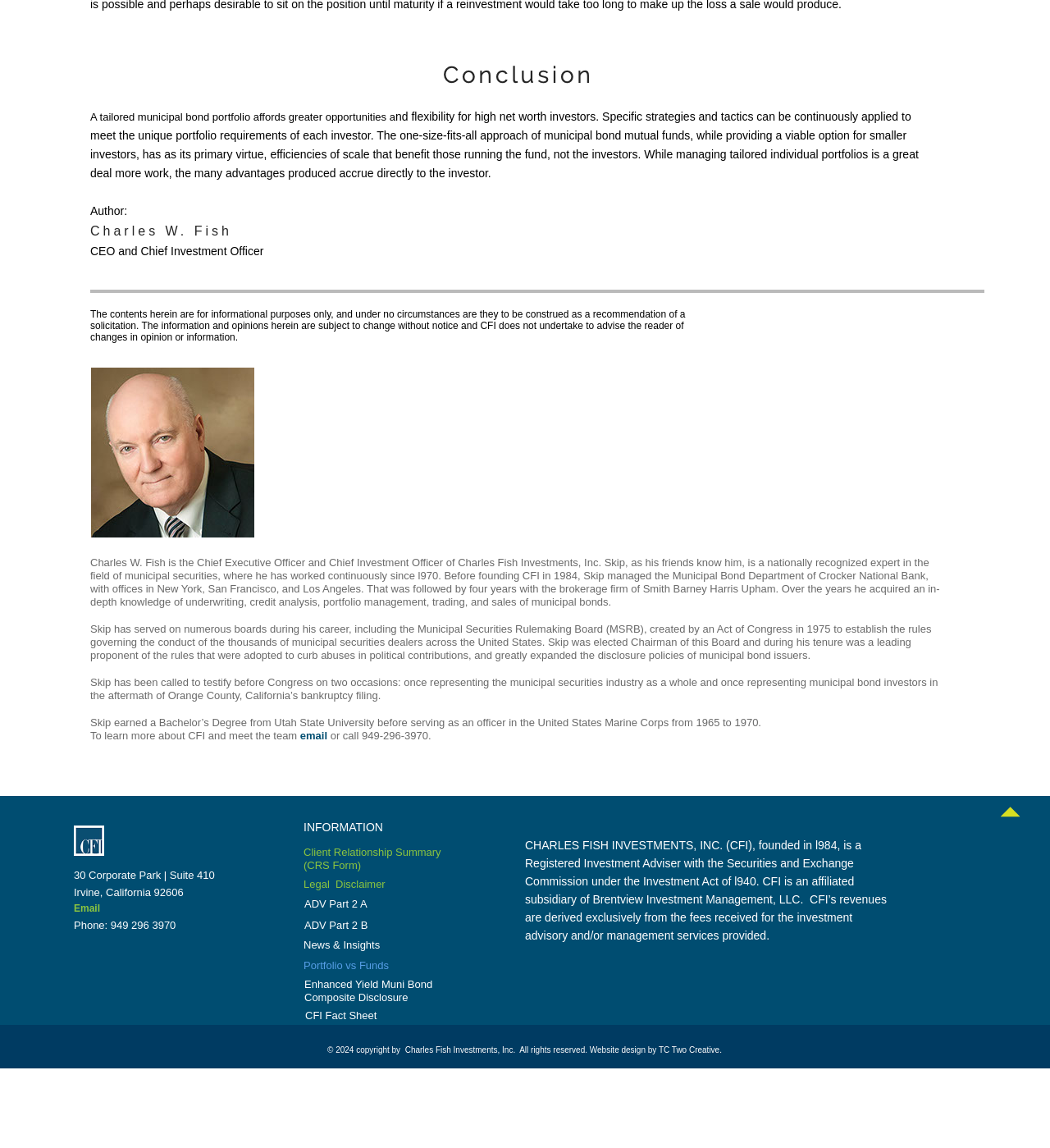Identify the bounding box coordinates of the part that should be clicked to carry out this instruction: "Click the 'CFI Fact Sheet' link".

[0.291, 0.879, 0.401, 0.893]